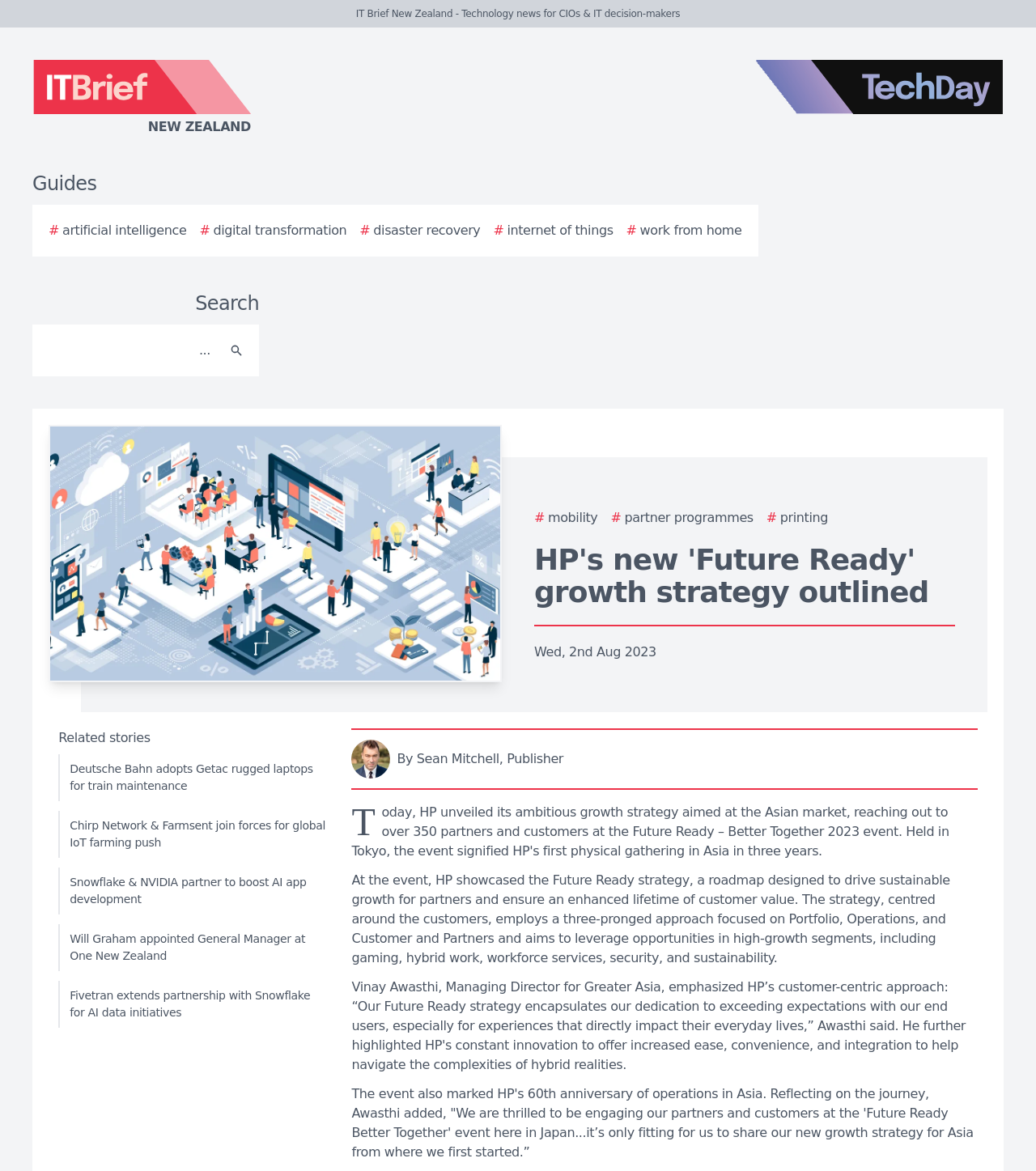Give a short answer using one word or phrase for the question:
What is the event mentioned in the article?

Future Ready Better Together